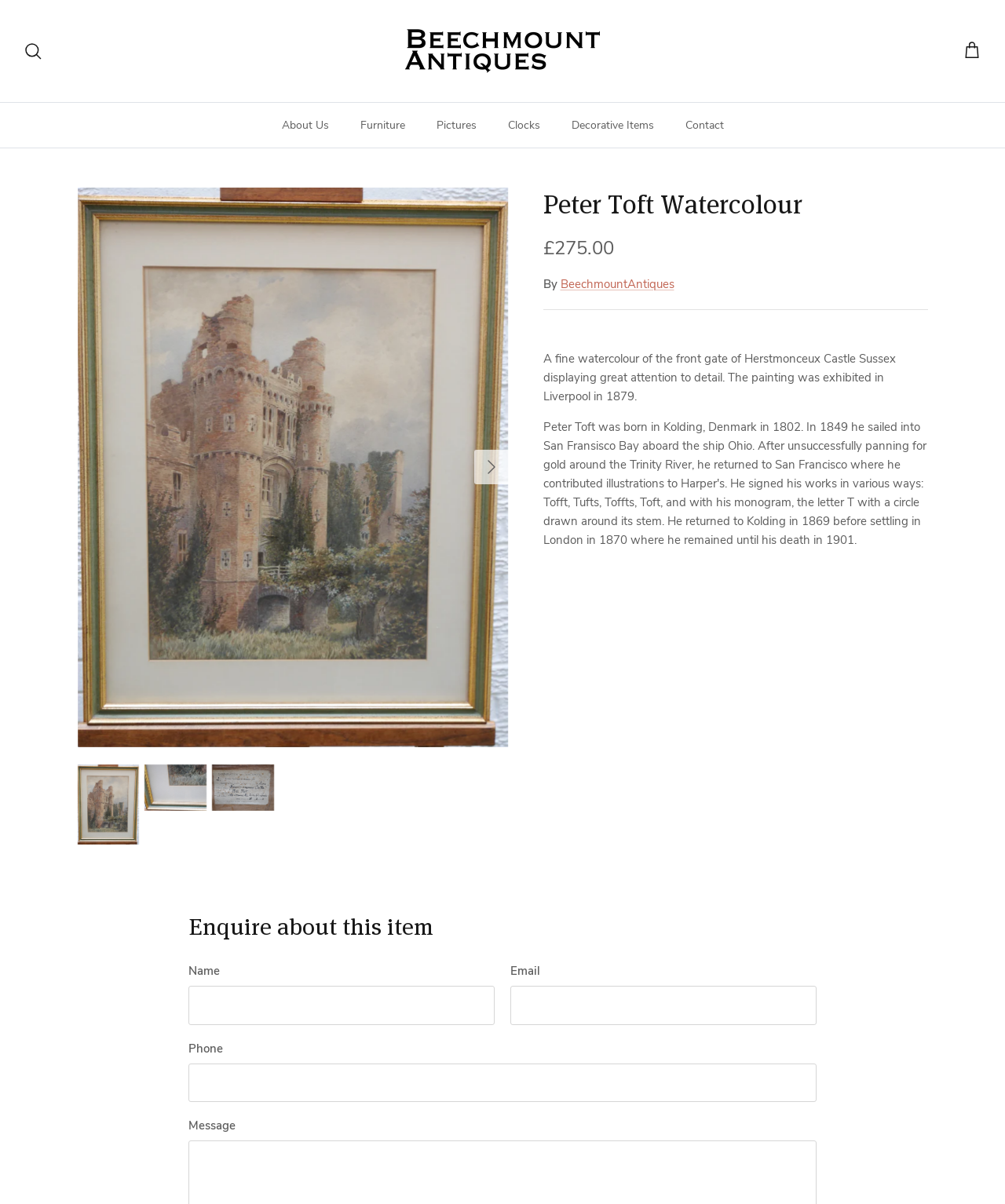Locate the bounding box coordinates of the region to be clicked to comply with the following instruction: "View cart". The coordinates must be four float numbers between 0 and 1, in the form [left, top, right, bottom].

[0.958, 0.034, 0.977, 0.051]